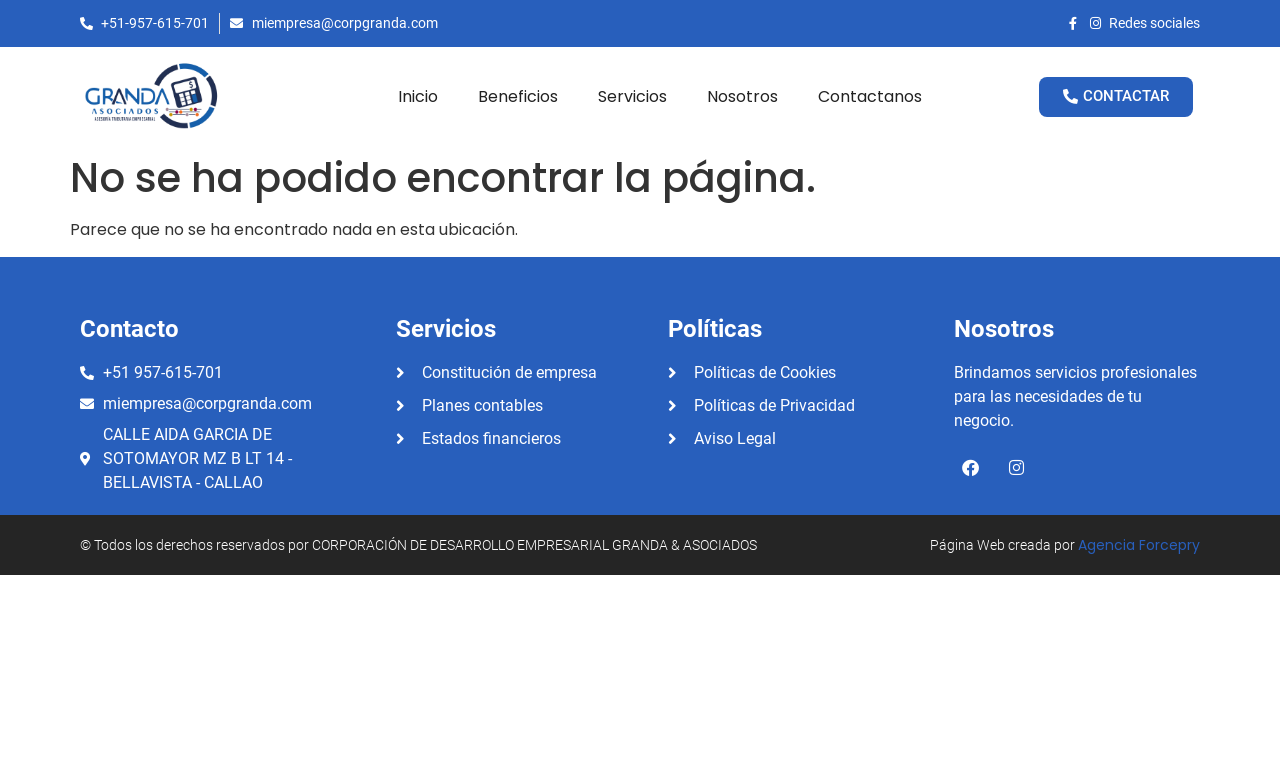Extract the main heading from the webpage content.

No se ha podido encontrar la página.